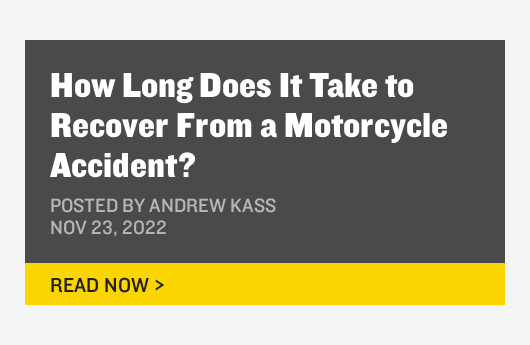Elaborate on all the elements present in the image.

This image features a blog post titled "How Long Does It Take to Recover From a Motorcycle Accident?" prominently displayed against a dark background. It includes the author's name, Andrew Kass, followed by the publication date, November 23, 2022. At the bottom of the image, a vibrant yellow button reads "READ NOW >", inviting readers to explore the article further. The overall design emphasizes important information, making it visually appealing for those interested in motorcycle accident recovery.